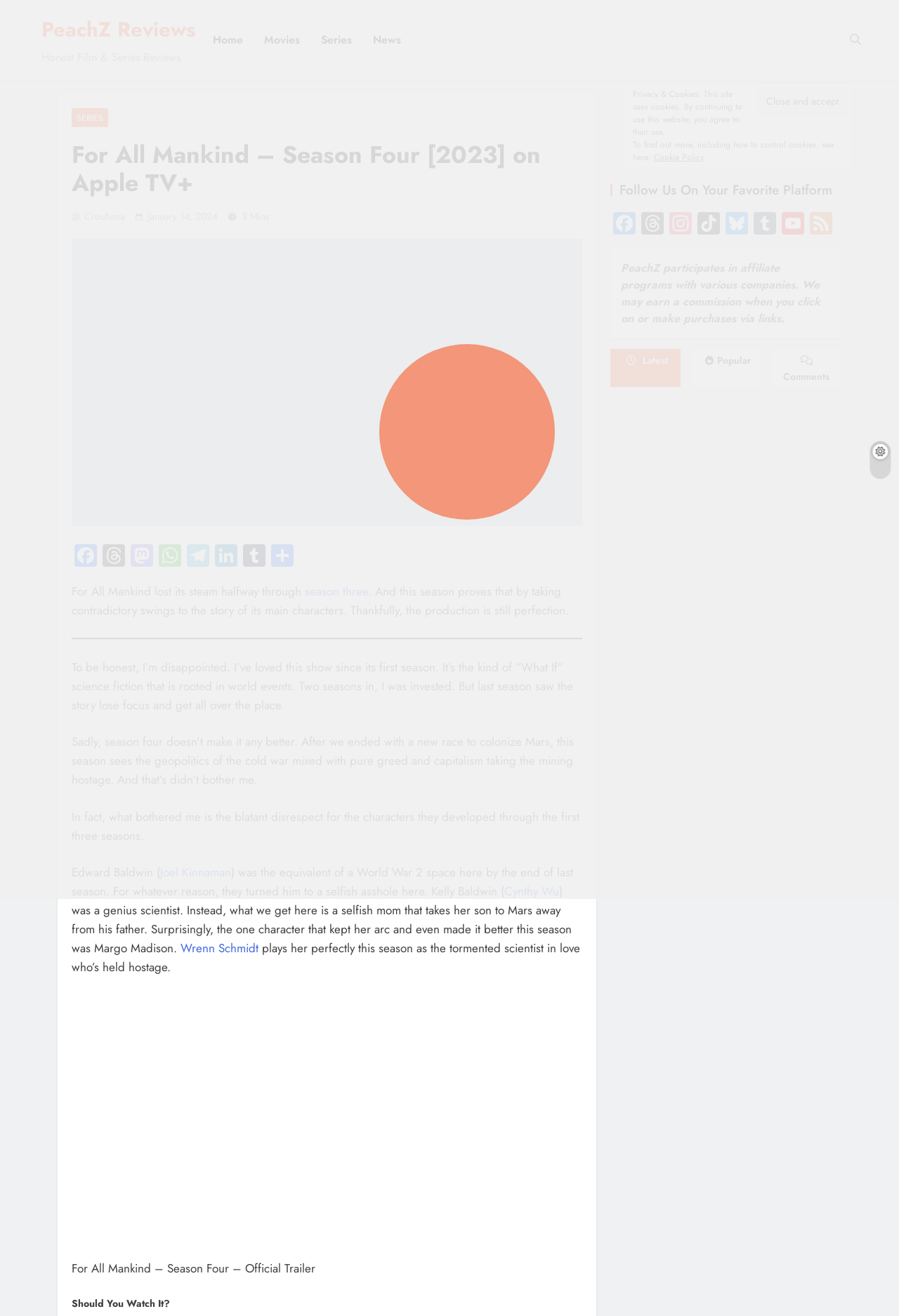Please provide a detailed answer to the question below based on the screenshot: 
What is the title of the reviewed series?

I found the title of the reviewed series by looking at the heading 'For All Mankind – Season Four [2023] on Apple TV+' which is displayed prominently on the webpage.